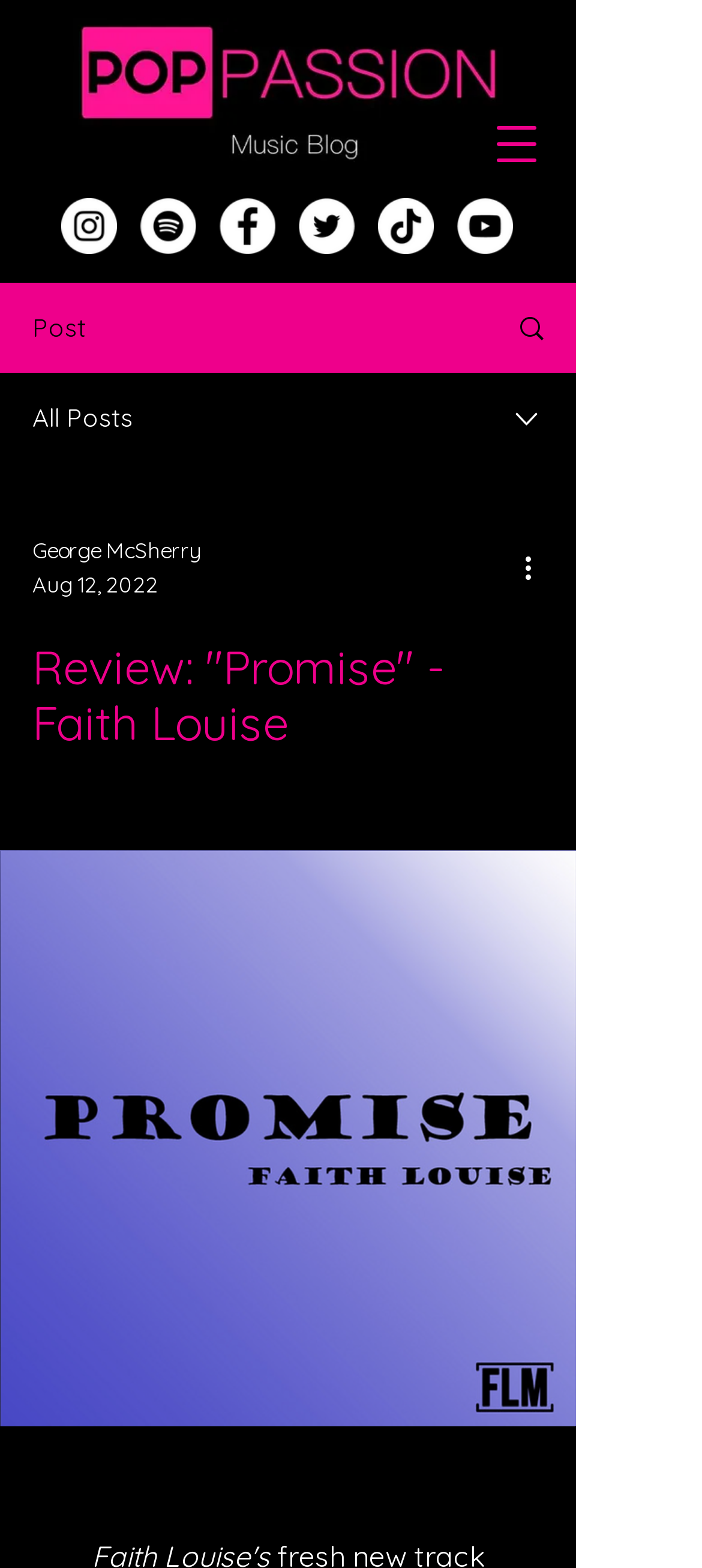Determine the bounding box coordinates of the region to click in order to accomplish the following instruction: "Open navigation menu". Provide the coordinates as four float numbers between 0 and 1, specifically [left, top, right, bottom].

[0.672, 0.063, 0.8, 0.121]